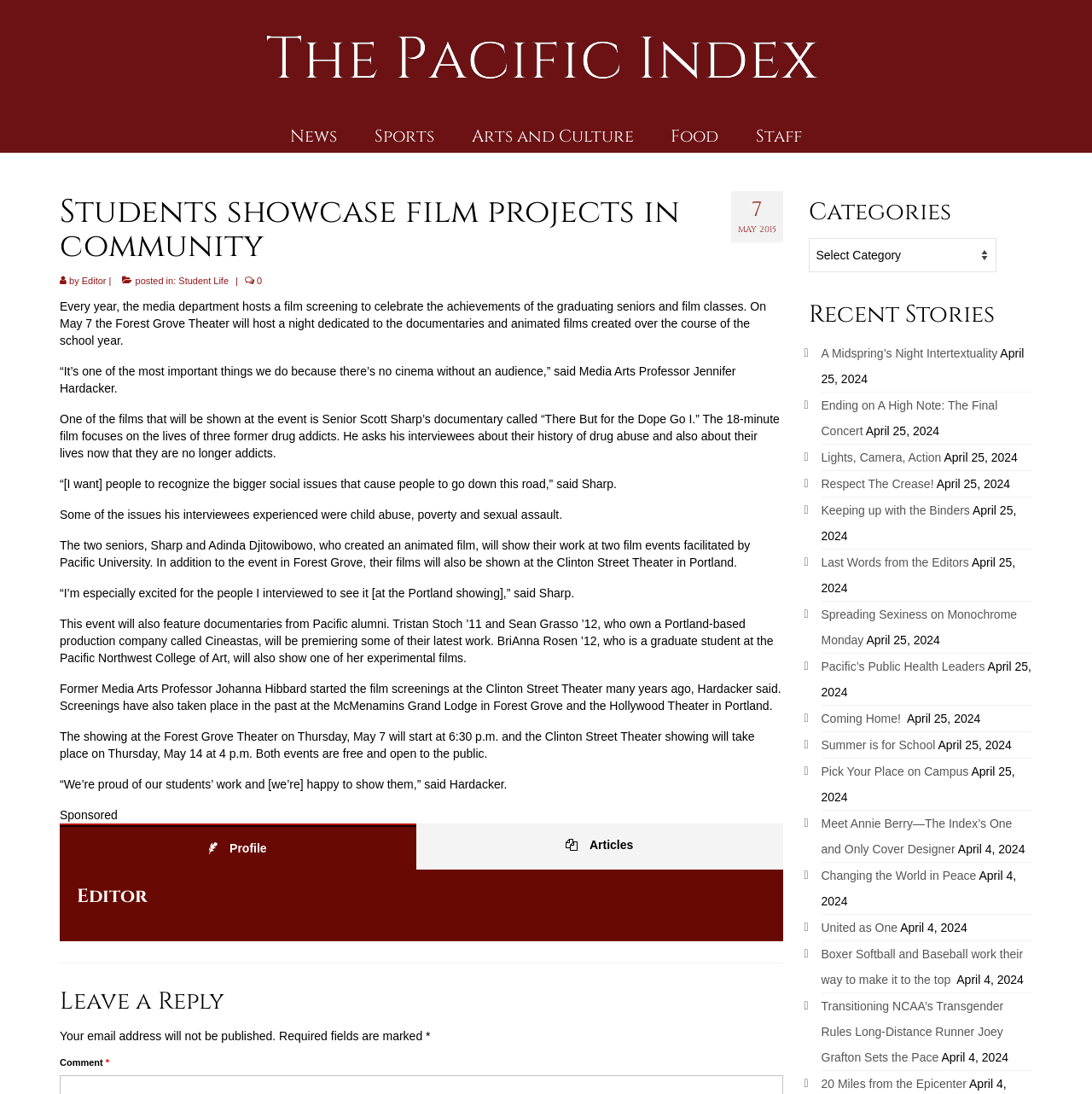Determine the bounding box coordinates of the clickable element to complete this instruction: "View the 'Student Life' category". Provide the coordinates in the format of four float numbers between 0 and 1, [left, top, right, bottom].

[0.164, 0.252, 0.209, 0.261]